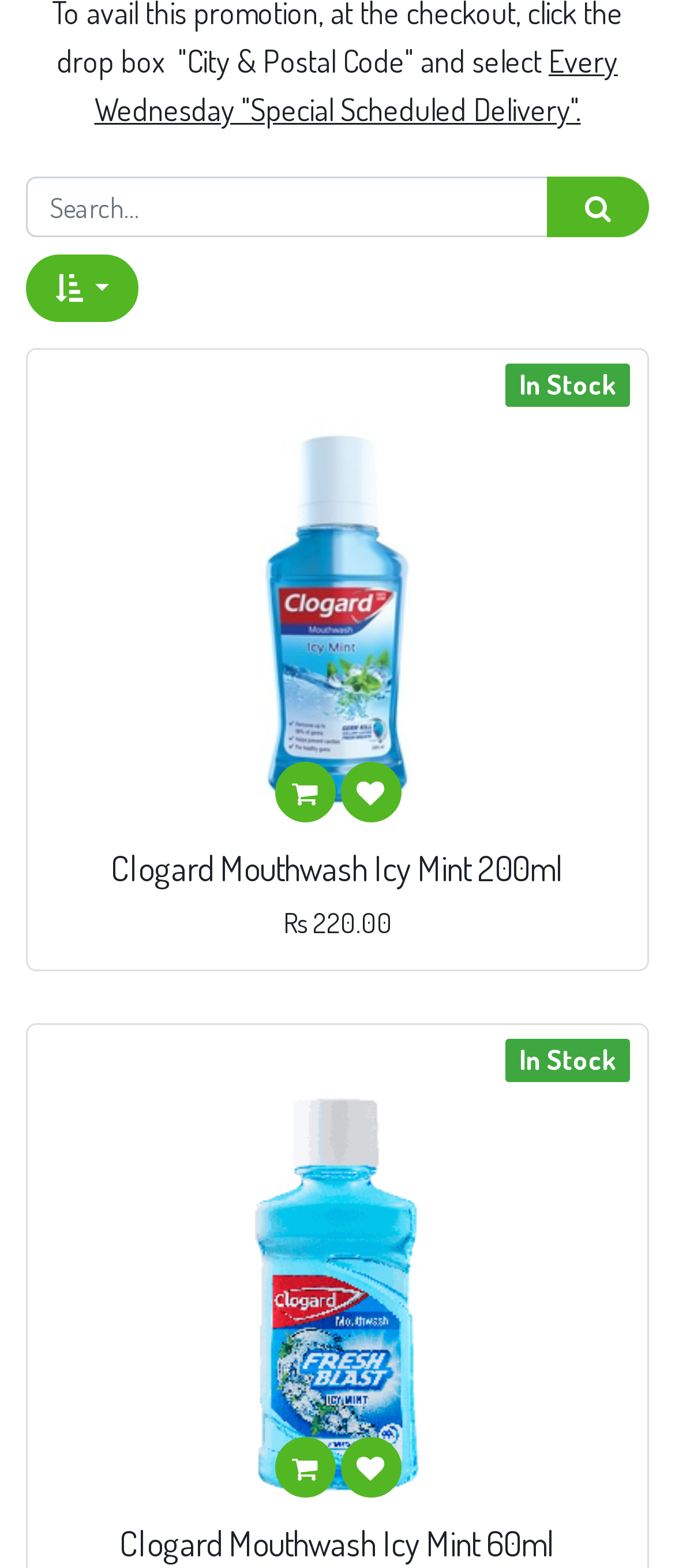What is the function of the button with a cart icon?
Using the image as a reference, answer the question in detail.

I examined the button with a cart icon and its surrounding context, and I believe its function is to add the product to the shopping cart.